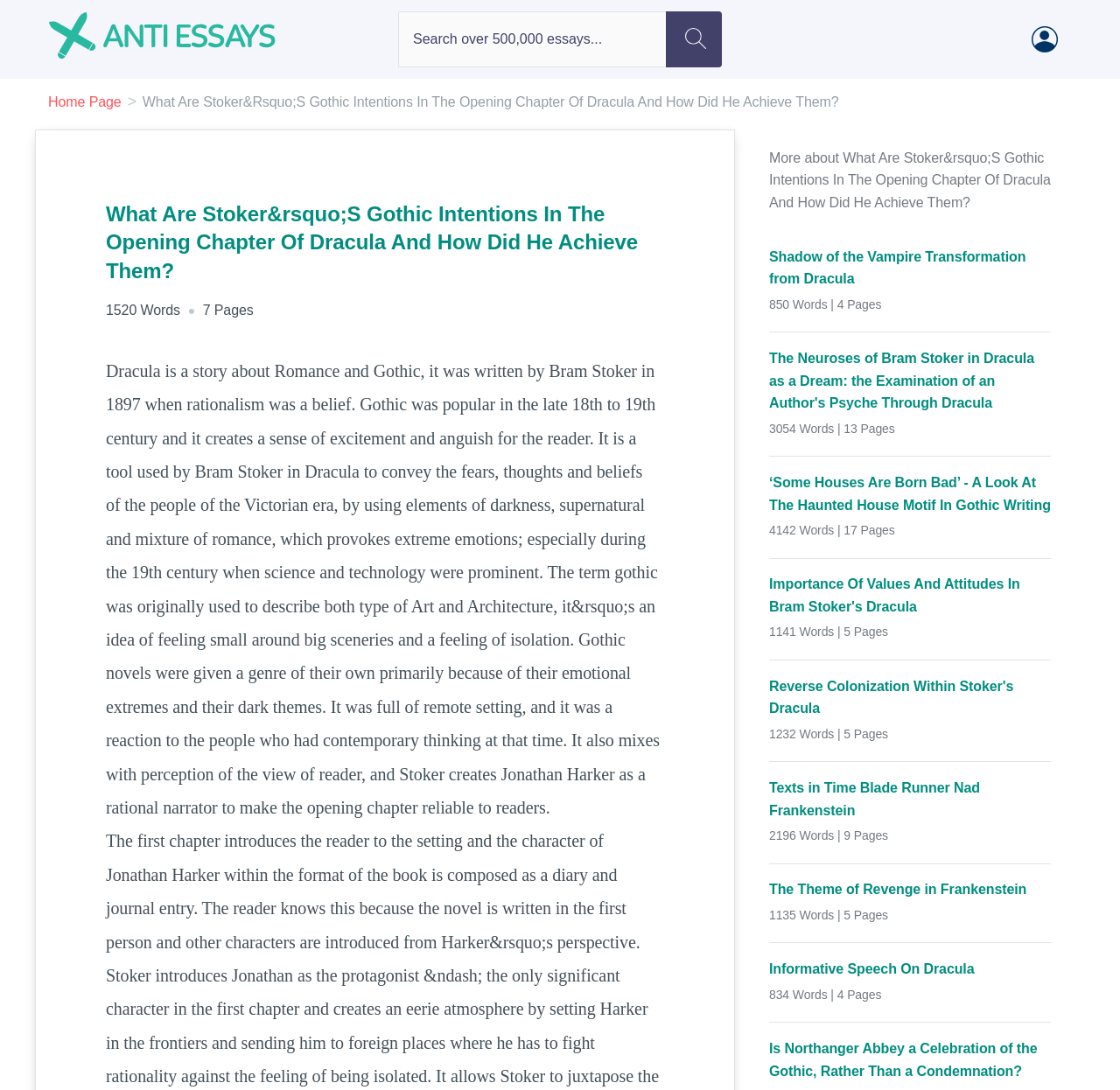Indicate the bounding box coordinates of the element that must be clicked to execute the instruction: "Read the essay 'What Are Stoker’s Gothic Intentions In The Opening Chapter Of Dracula And How Did He Achieve Them?'". The coordinates should be given as four float numbers between 0 and 1, i.e., [left, top, right, bottom].

[0.127, 0.087, 0.749, 0.1]